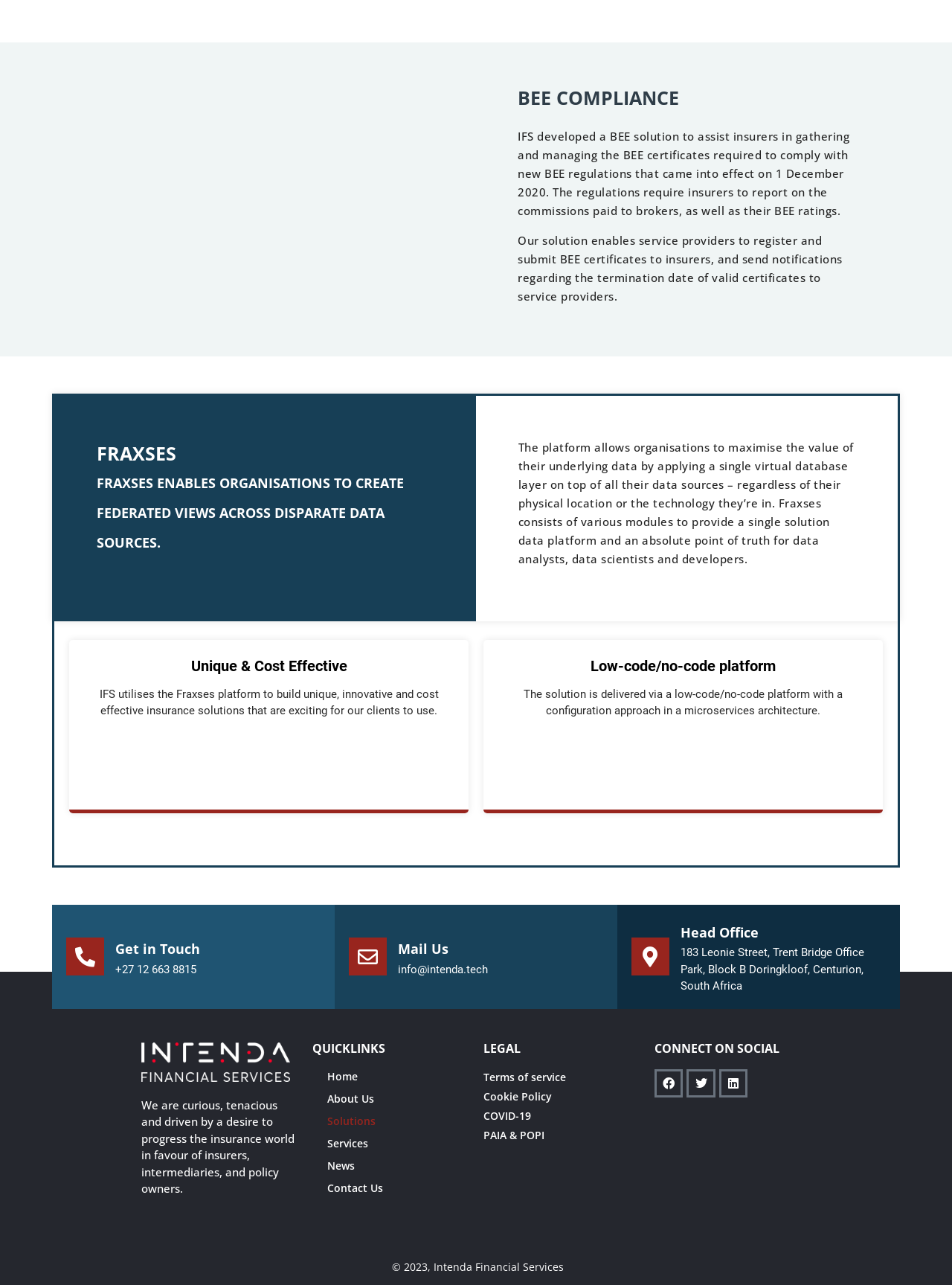Given the description: "Terms of service", determine the bounding box coordinates of the UI element. The coordinates should be formatted as four float numbers between 0 and 1, [left, top, right, bottom].

[0.508, 0.832, 0.672, 0.844]